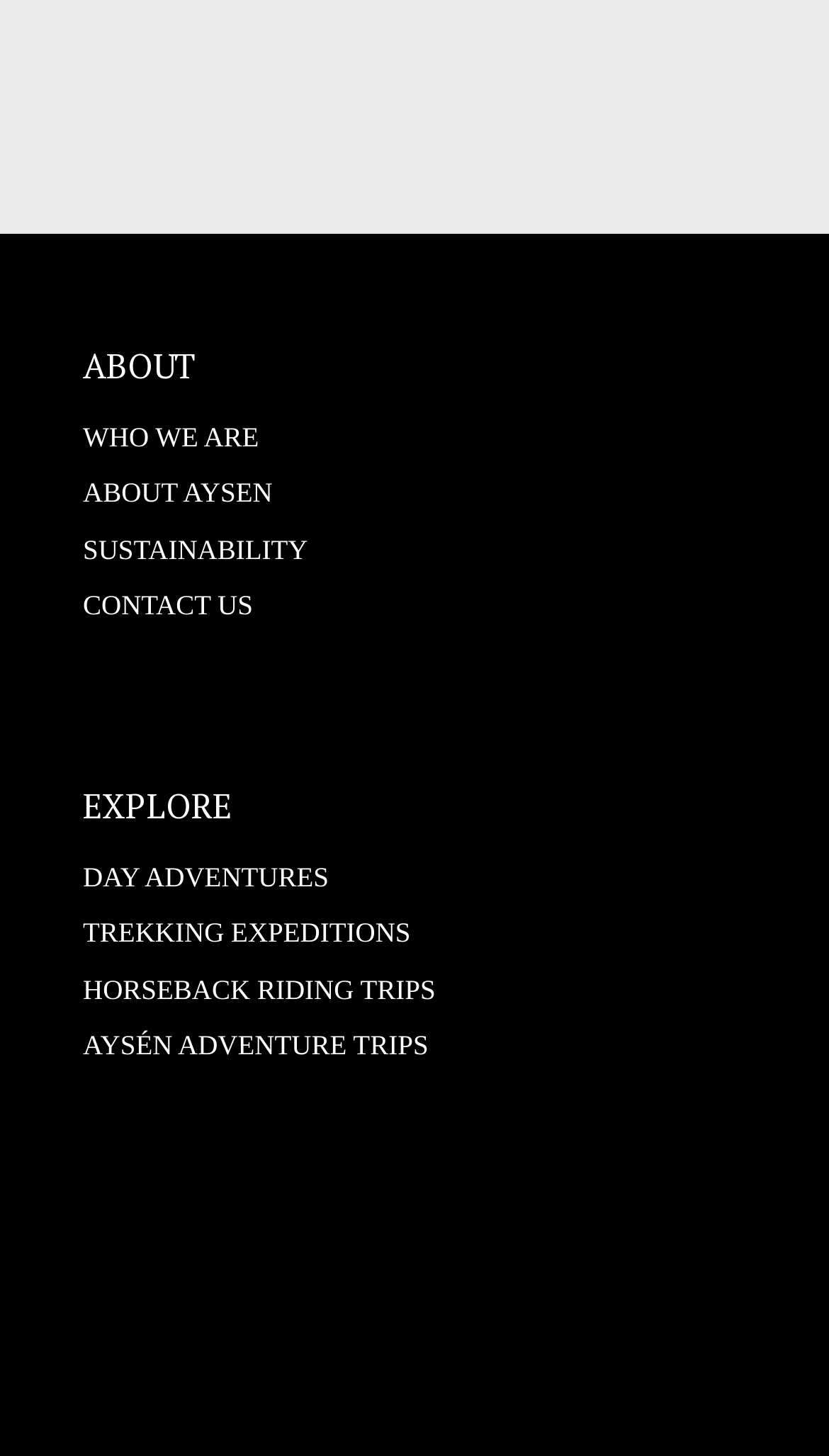Refer to the image and provide an in-depth answer to the question: 
How many links are under the 'EXPLORE' heading?

Under the 'EXPLORE' heading, I found four links: 'DAY ADVENTURES', 'TREKKING EXPEDITIONS', 'HORSEBACK RIDING TRIPS', and 'AYSÉN ADVENTURE TRIPS'. These links have bounding box coordinates of [0.1, 0.591, 0.397, 0.613], [0.1, 0.63, 0.495, 0.652], [0.1, 0.668, 0.525, 0.69], and [0.1, 0.707, 0.517, 0.729] respectively.